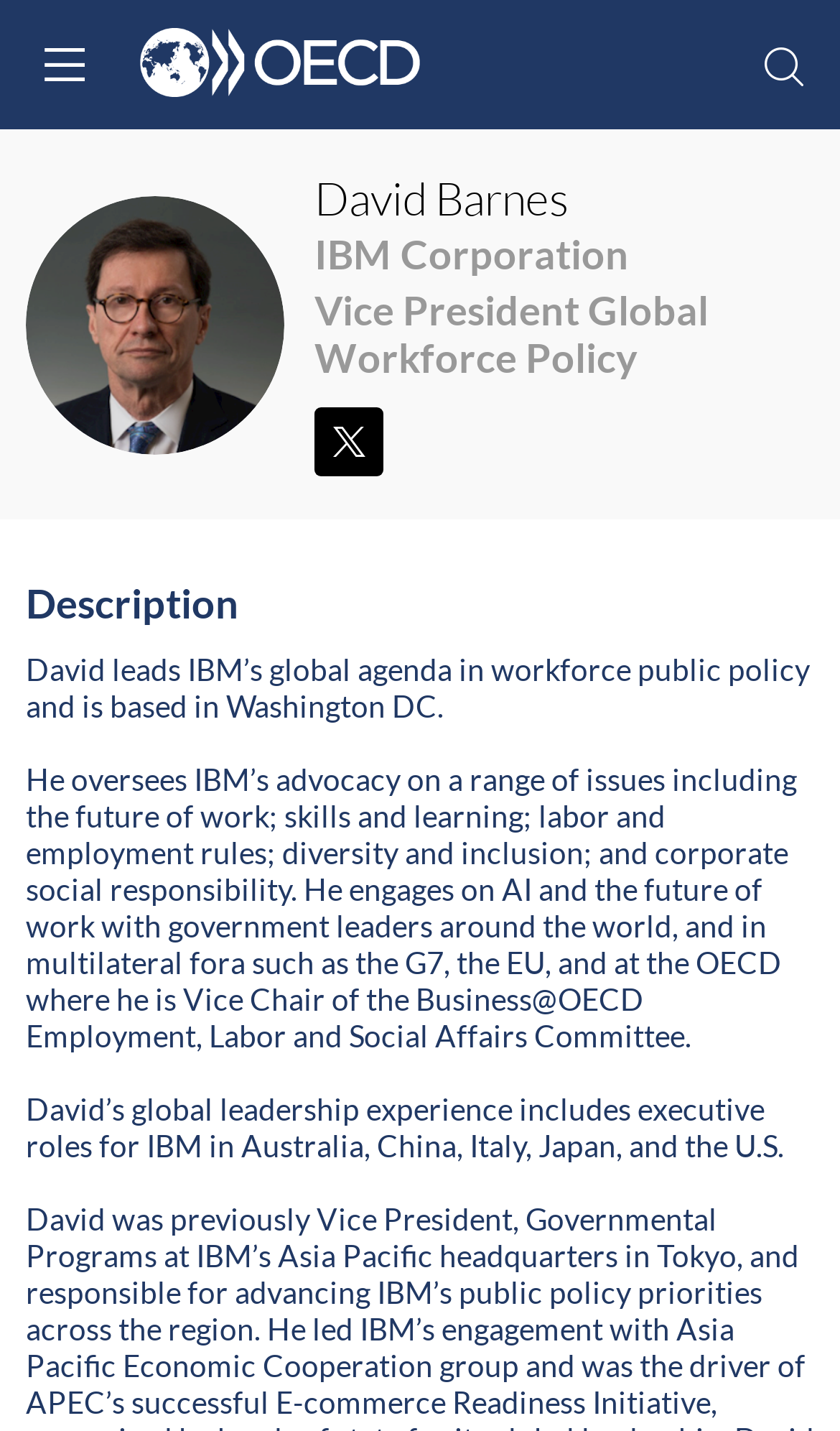What is the topic of the conference?
Using the image as a reference, deliver a detailed and thorough answer to the question.

I found the text 'International conference on AI in Work, Innovation, Productivity and Skills' in an image element and a link element, which suggests that the topic of the conference is AI in Work, Innovation, Productivity and Skills.